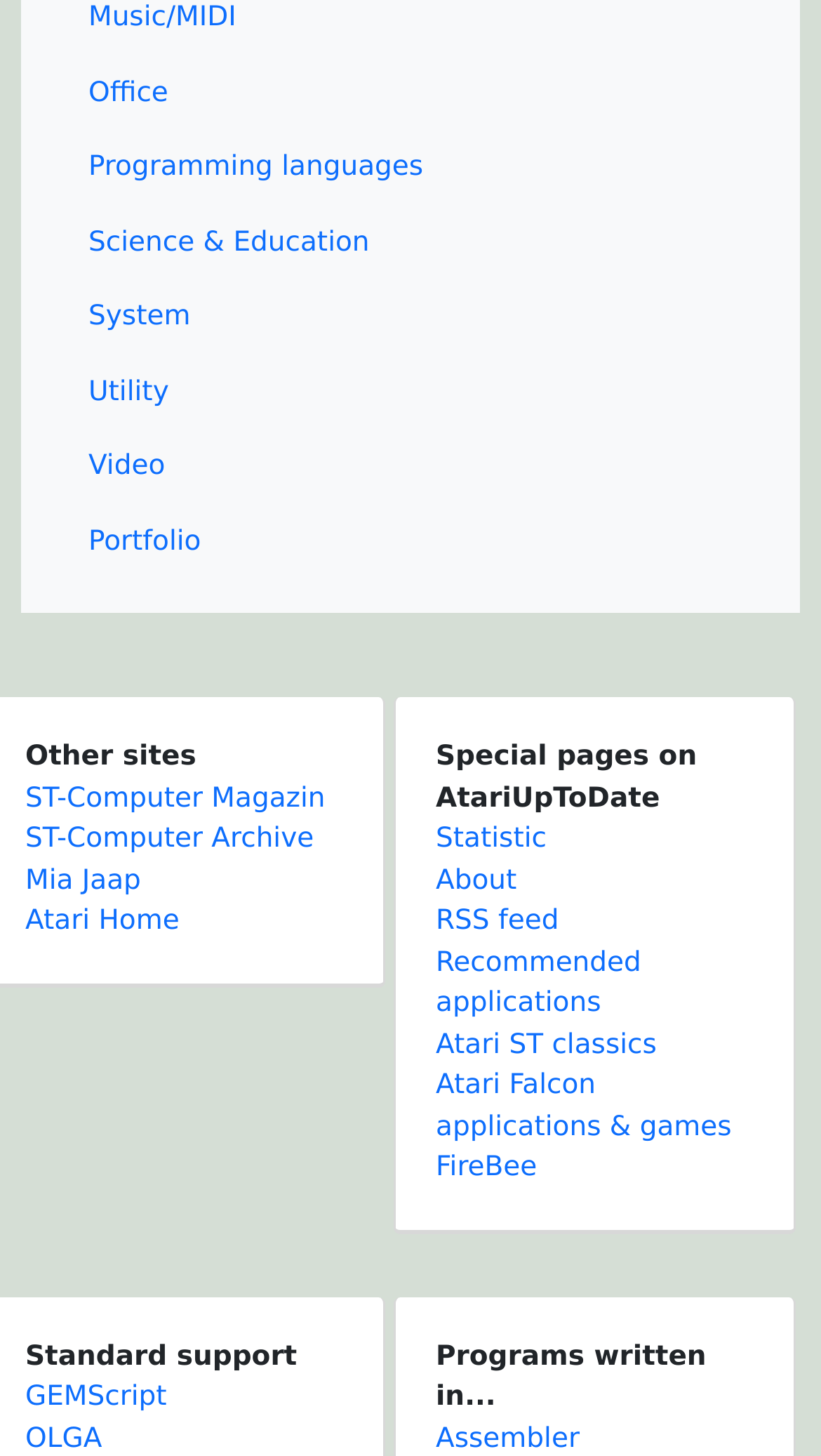Specify the bounding box coordinates of the element's area that should be clicked to execute the given instruction: "Go to About page". The coordinates should be four float numbers between 0 and 1, i.e., [left, top, right, bottom].

[0.531, 0.594, 0.629, 0.616]